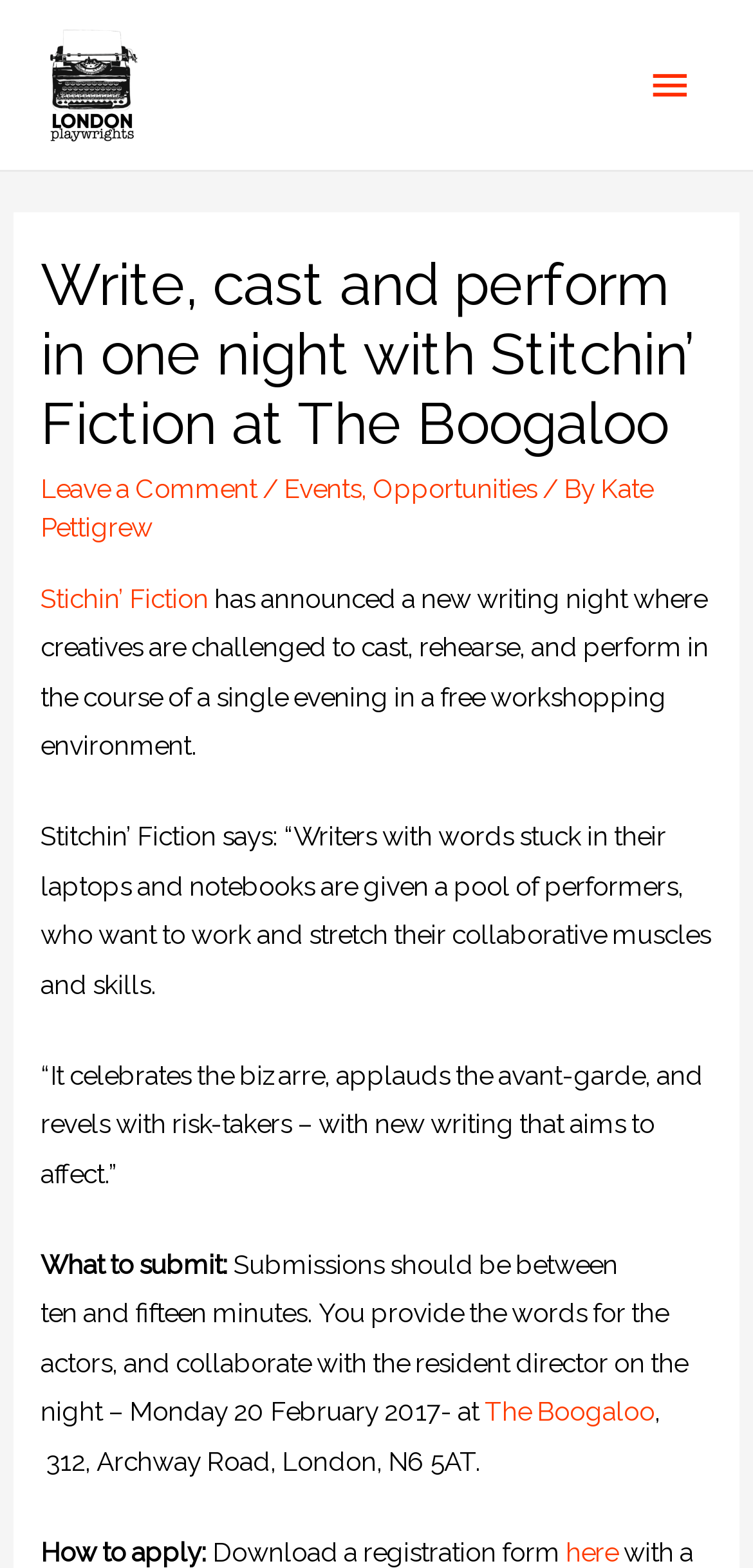Illustrate the webpage thoroughly, mentioning all important details.

This webpage is about an event organized by Stitchin' Fiction at The Boogaloo in London, where writers, performers, and directors come together to create and perform new writing in a single evening. 

At the top left of the page, there is a link to "London Playwrights" accompanied by an image with the same name. 

On the top right, there is a main menu button that expands to reveal a header section. This section contains a heading that summarizes the event, followed by a series of links to "Leave a Comment", "Events", "Opportunities", and the author "Kate Pettigrew". 

Below the header section, there is a link to "Stichin' Fiction" followed by a paragraph describing the event. The paragraph explains that writers will be given a pool of performers to work with, and the event celebrates new writing that takes risks. 

Further down, there are three paragraphs that provide more details about the event. The first paragraph explains what writers should submit, including the length of the submission and the collaboration process with the resident director. The second paragraph mentions the date and location of the event, which is at The Boogaloo in London. The third paragraph provides instructions on how to apply, including downloading a registration form. 

Throughout the page, there are several links to relevant pages, including "The Boogaloo" and a link to download the registration form.